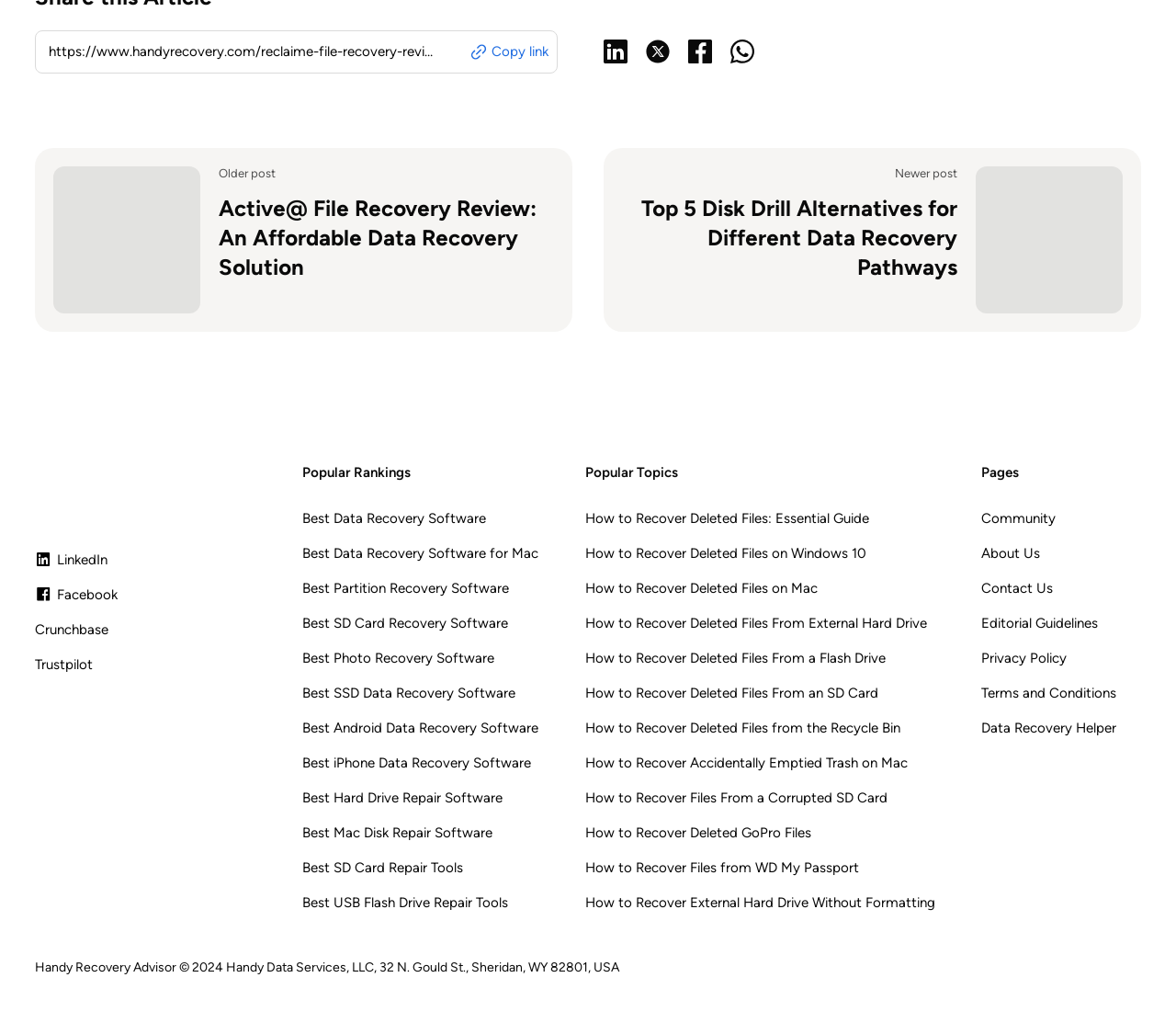Determine the bounding box for the UI element described here: "Best Mac Disk Repair Software".

[0.257, 0.806, 0.458, 0.822]